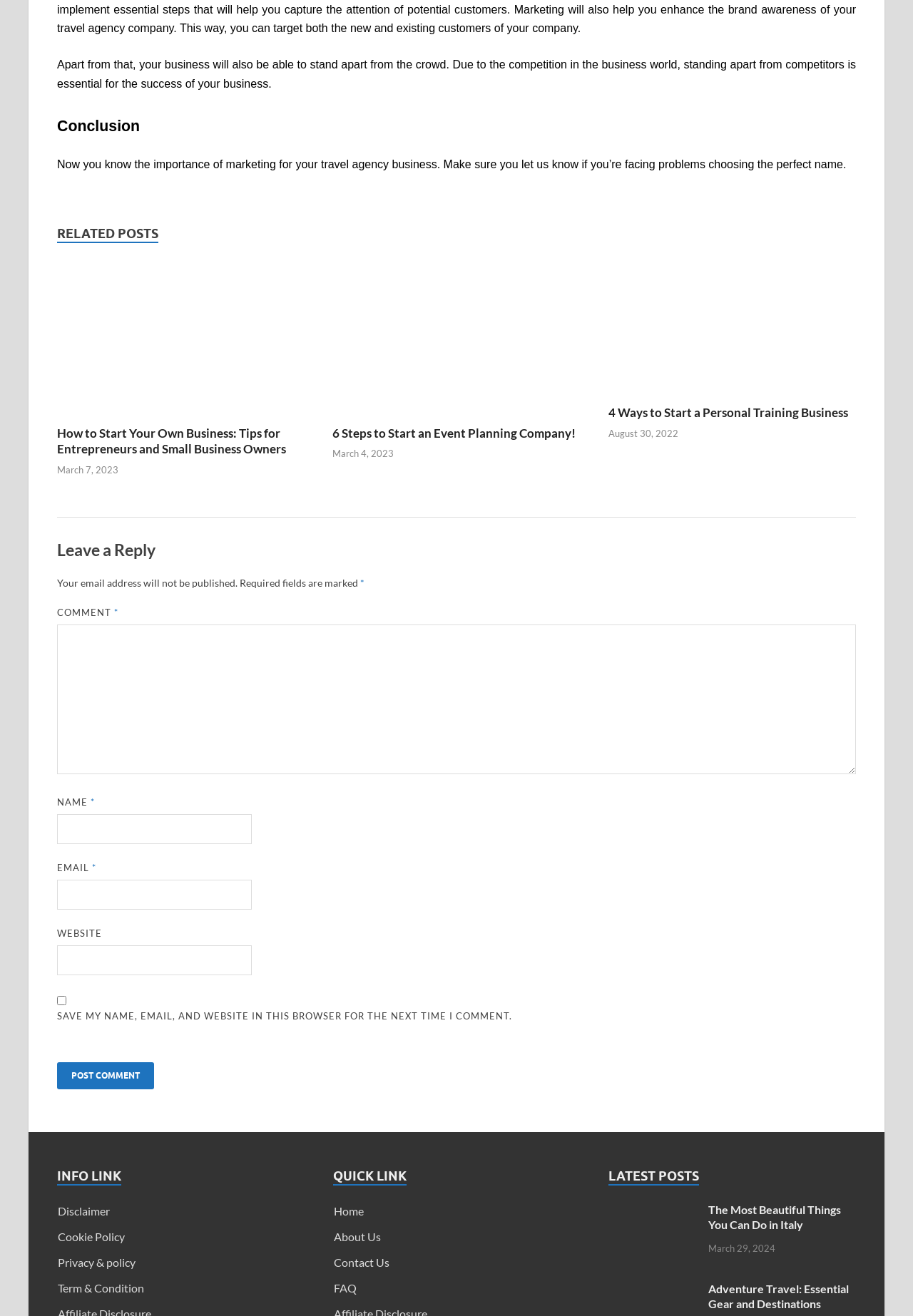Using the provided description: "parent_node: EMAIL * aria-describedby="email-notes" name="email"", find the bounding box coordinates of the corresponding UI element. The output should be four float numbers between 0 and 1, in the format [left, top, right, bottom].

[0.062, 0.669, 0.276, 0.691]